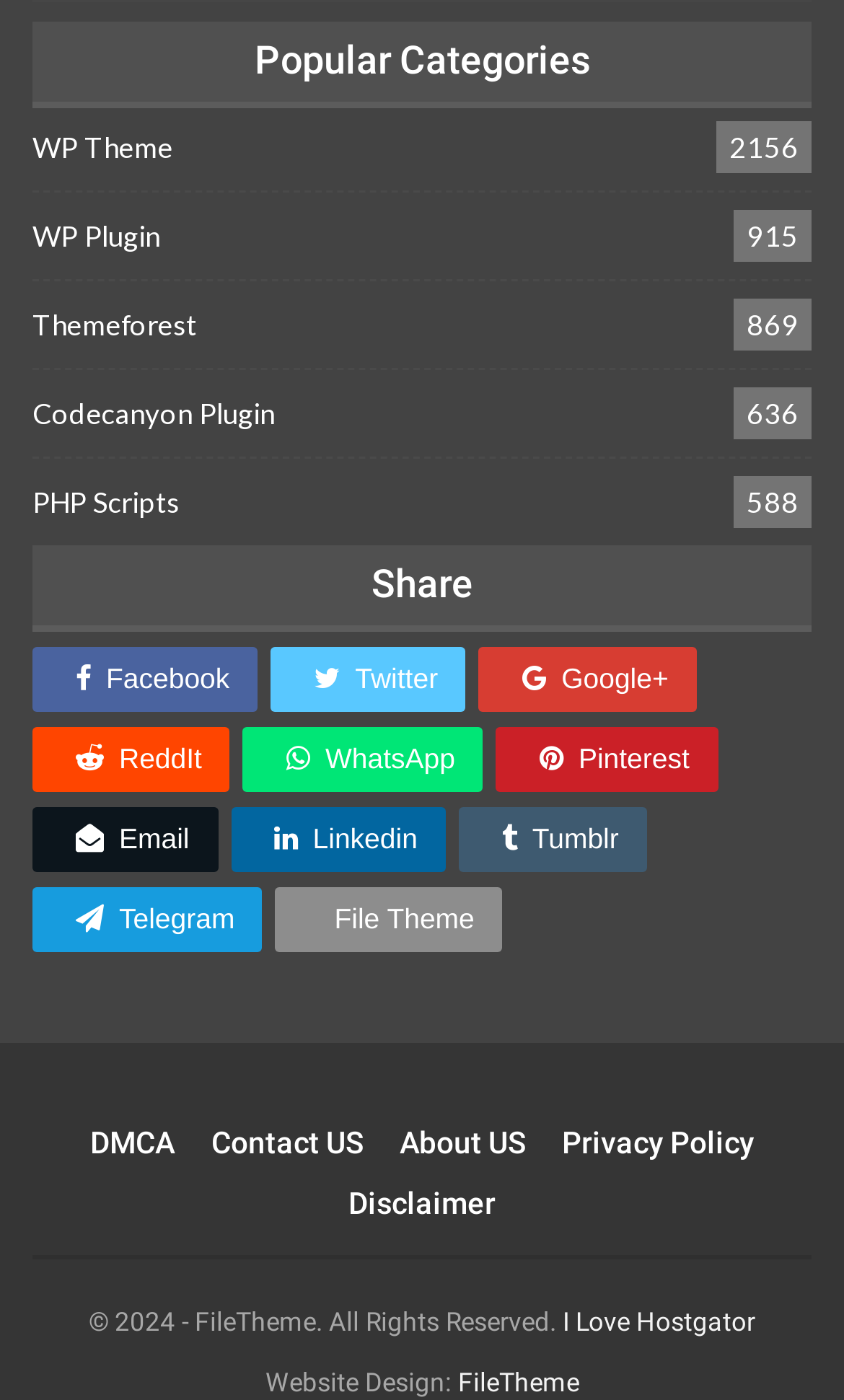Given the description of a UI element: "Themeforest869", identify the bounding box coordinates of the matching element in the webpage screenshot.

[0.038, 0.22, 0.233, 0.244]